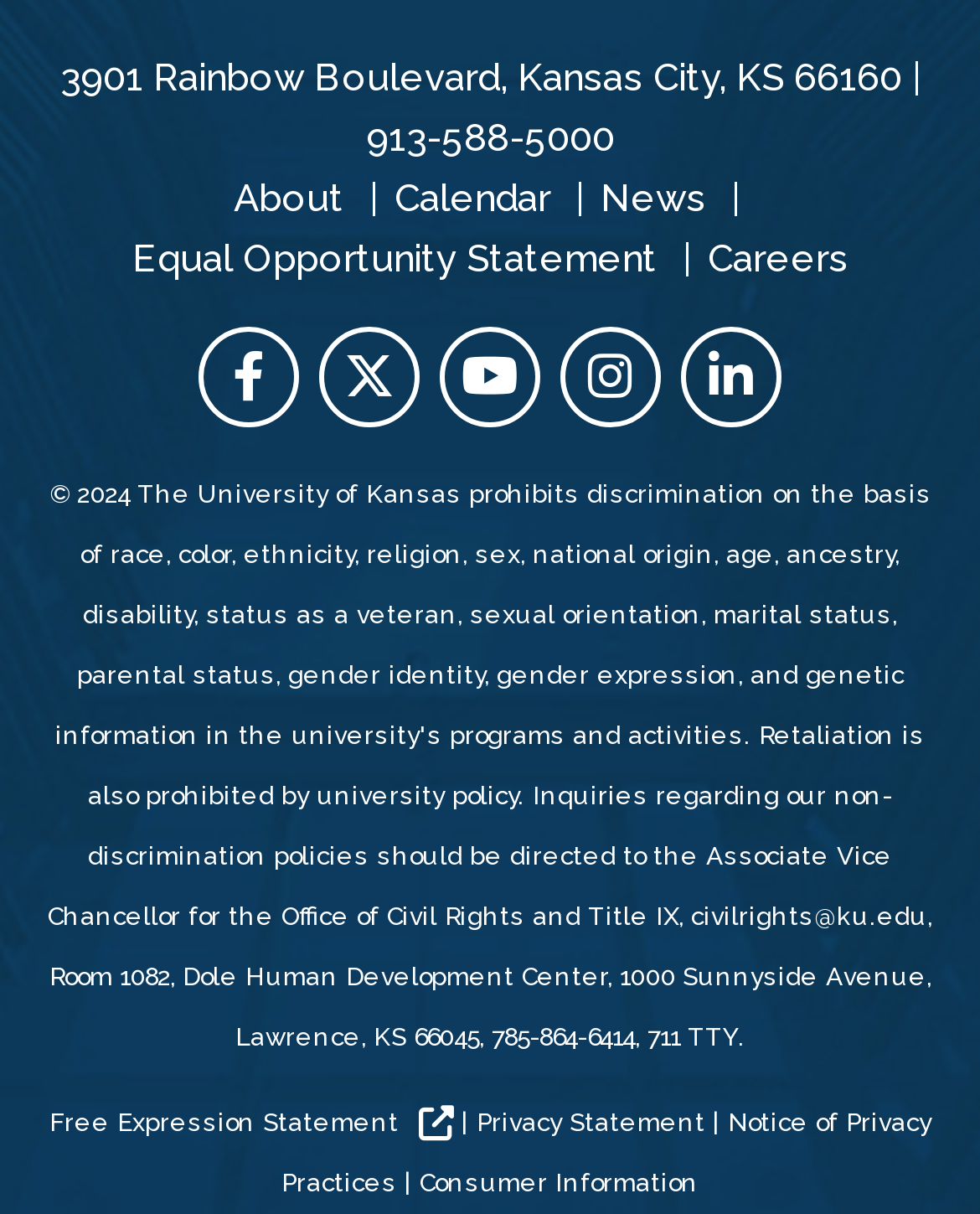What is the address of the location?
Use the screenshot to answer the question with a single word or phrase.

3901 Rainbow Boulevard, Kansas City, KS 66160